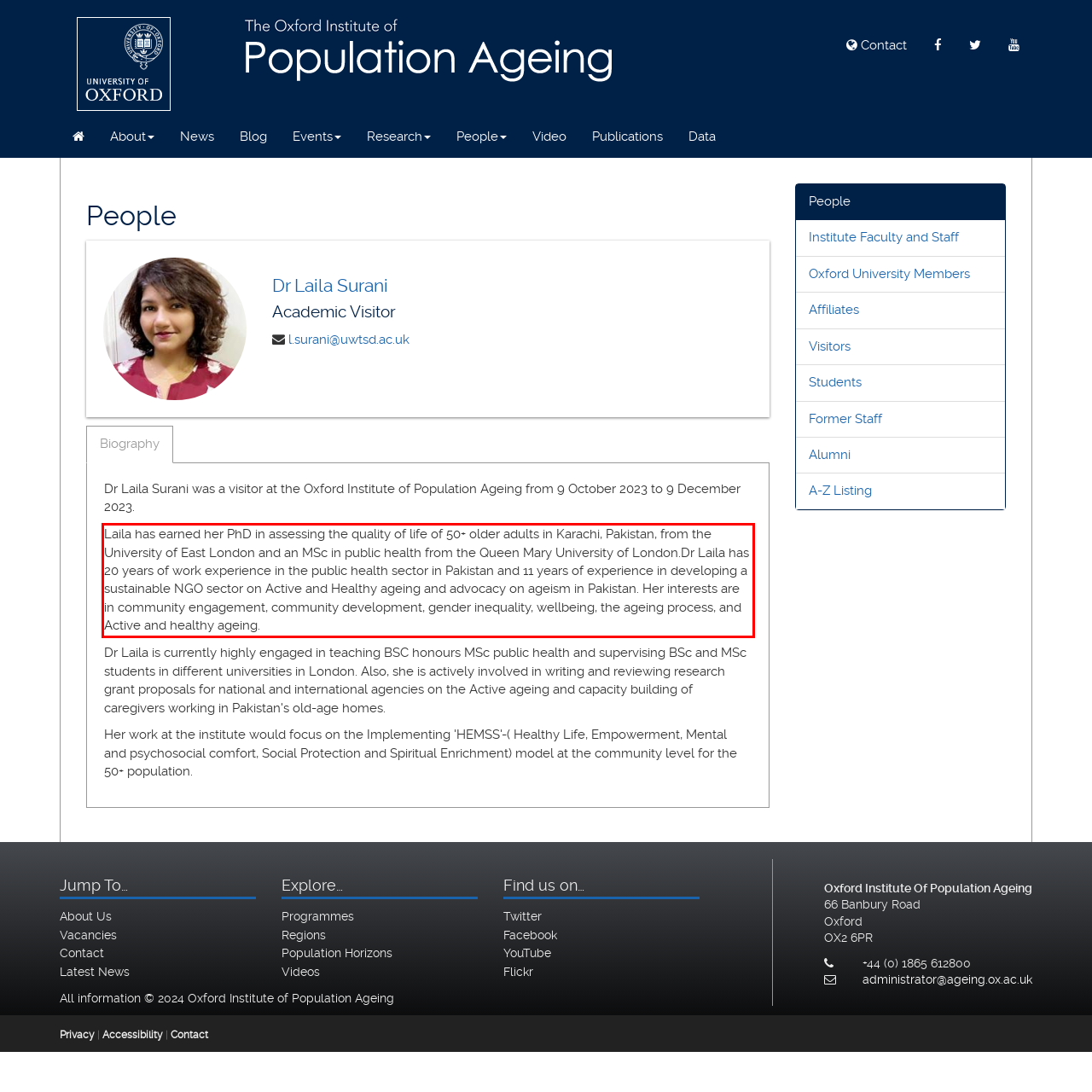Given the screenshot of a webpage, identify the red rectangle bounding box and recognize the text content inside it, generating the extracted text.

Laila has earned her PhD in assessing the quality of life of 50+ older adults in Karachi, Pakistan, from the University of East London and an MSc in public health from the Queen Mary University of London.Dr Laila has 20 years of work experience in the public health sector in Pakistan and 11 years of experience in developing a sustainable NGO sector on Active and Healthy ageing and advocacy on ageism in Pakistan. Her interests are in community engagement, community development, gender inequality, wellbeing, the ageing process, and Active and healthy ageing.